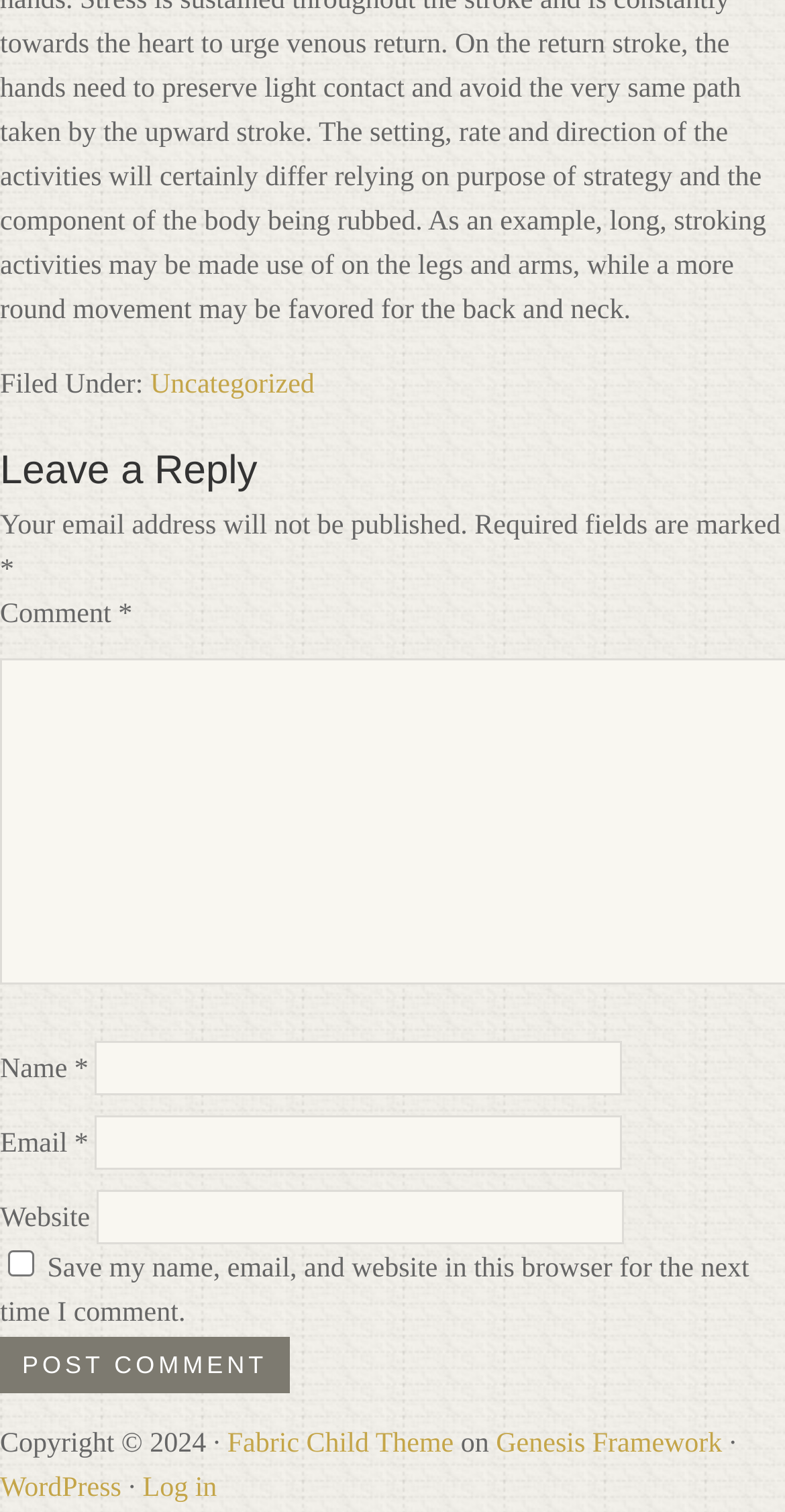Please identify the bounding box coordinates of the area I need to click to accomplish the following instruction: "Visit Fabric Child Theme".

[0.29, 0.945, 0.578, 0.965]